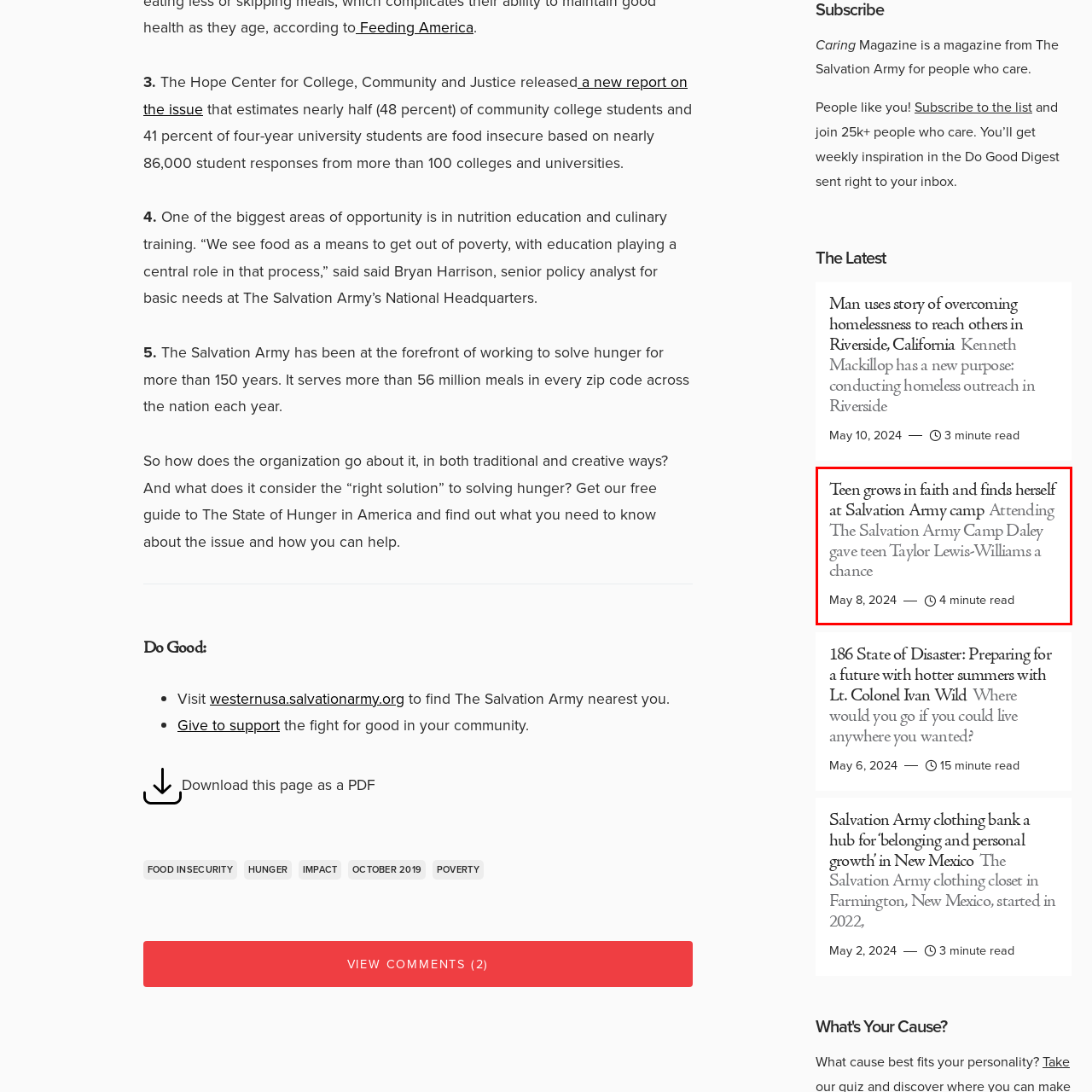Please provide a comprehensive caption for the image highlighted in the red box.

The image encapsulates a feature titled "Teen grows in faith and finds herself at Salvation Army camp," highlighting the transformative experience of Taylor Lewis-Williams at The Salvation Army Camp Daley. This narrative emphasizes personal growth and faith, showcasing how the camp provided Taylor with valuable opportunities. The article, published on May 8, 2024, promises a concise four-minute read, inviting readers to explore her inspiring journey.